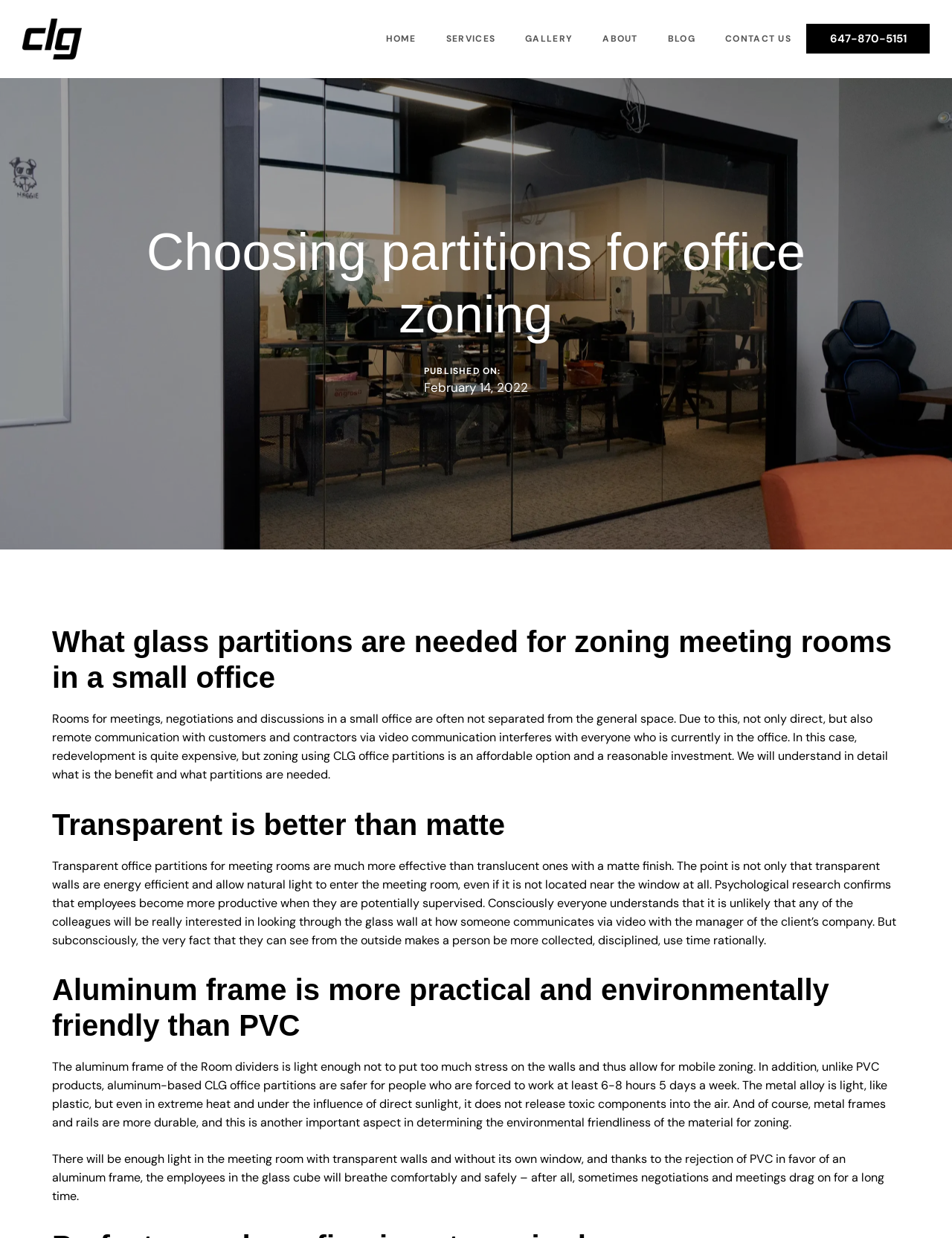Find the bounding box coordinates for the HTML element described as: "Stanoff System Glass Railings". The coordinates should consist of four float values between 0 and 1, i.e., [left, top, right, bottom].

[0.599, 0.491, 0.774, 0.506]